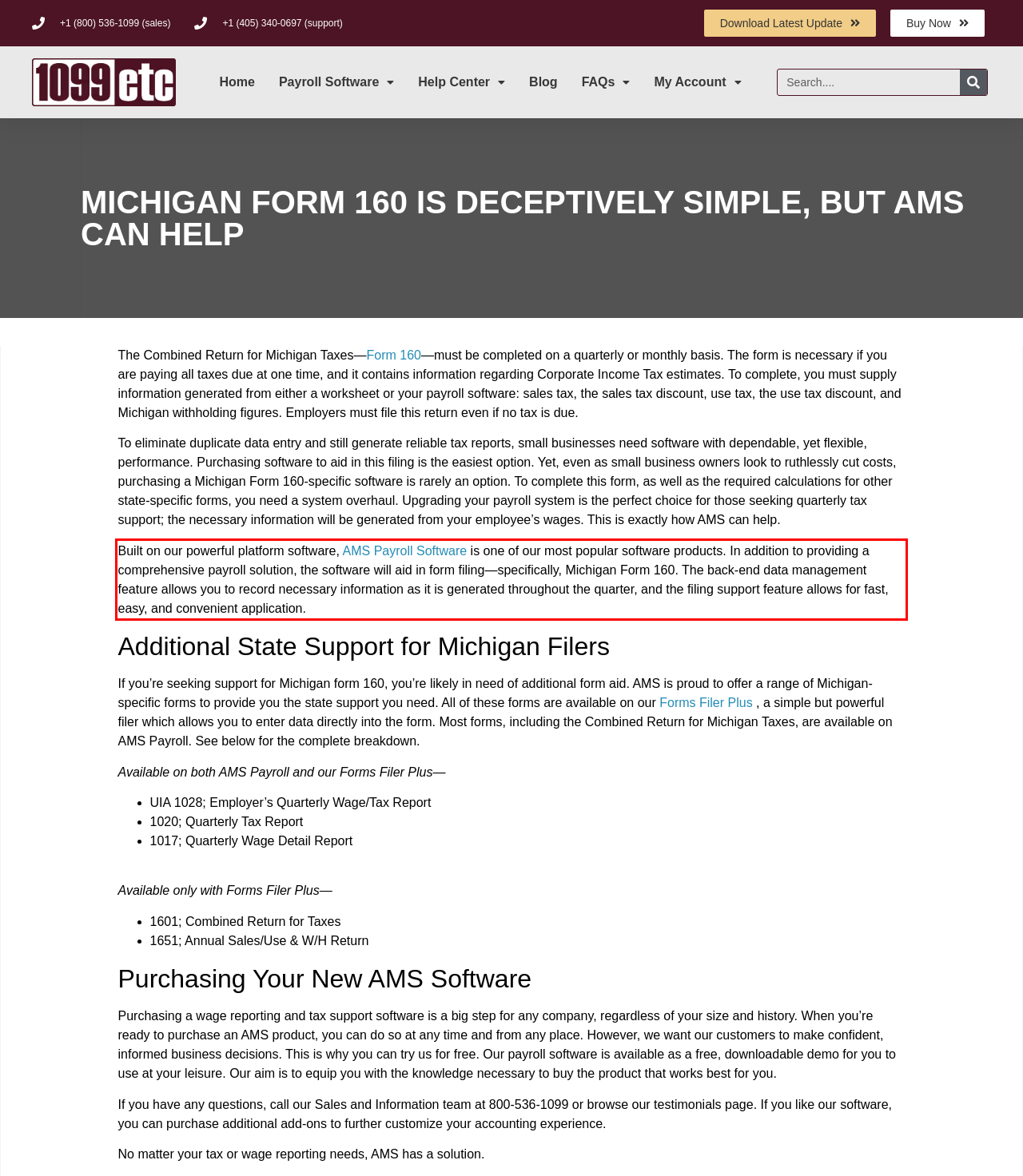Given the screenshot of a webpage, identify the red rectangle bounding box and recognize the text content inside it, generating the extracted text.

Built on our powerful platform software, AMS Payroll Software is one of our most popular software products. In addition to providing a comprehensive payroll solution, the software will aid in form filing—specifically, Michigan Form 160. The back-end data management feature allows you to record necessary information as it is generated throughout the quarter, and the filing support feature allows for fast, easy, and convenient application.